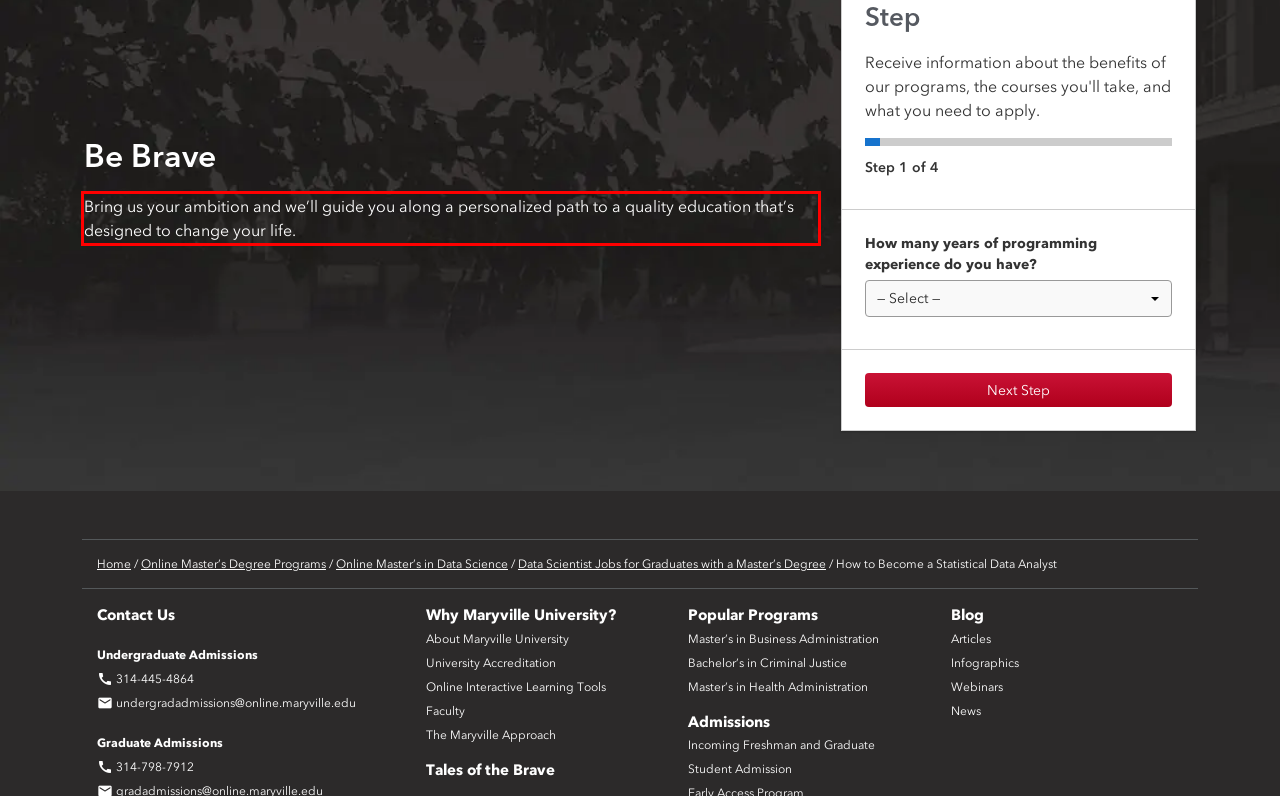Using OCR, extract the text content found within the red bounding box in the given webpage screenshot.

Bring us your ambition and we’ll guide you along a personalized path to a quality education that’s designed to change your life.